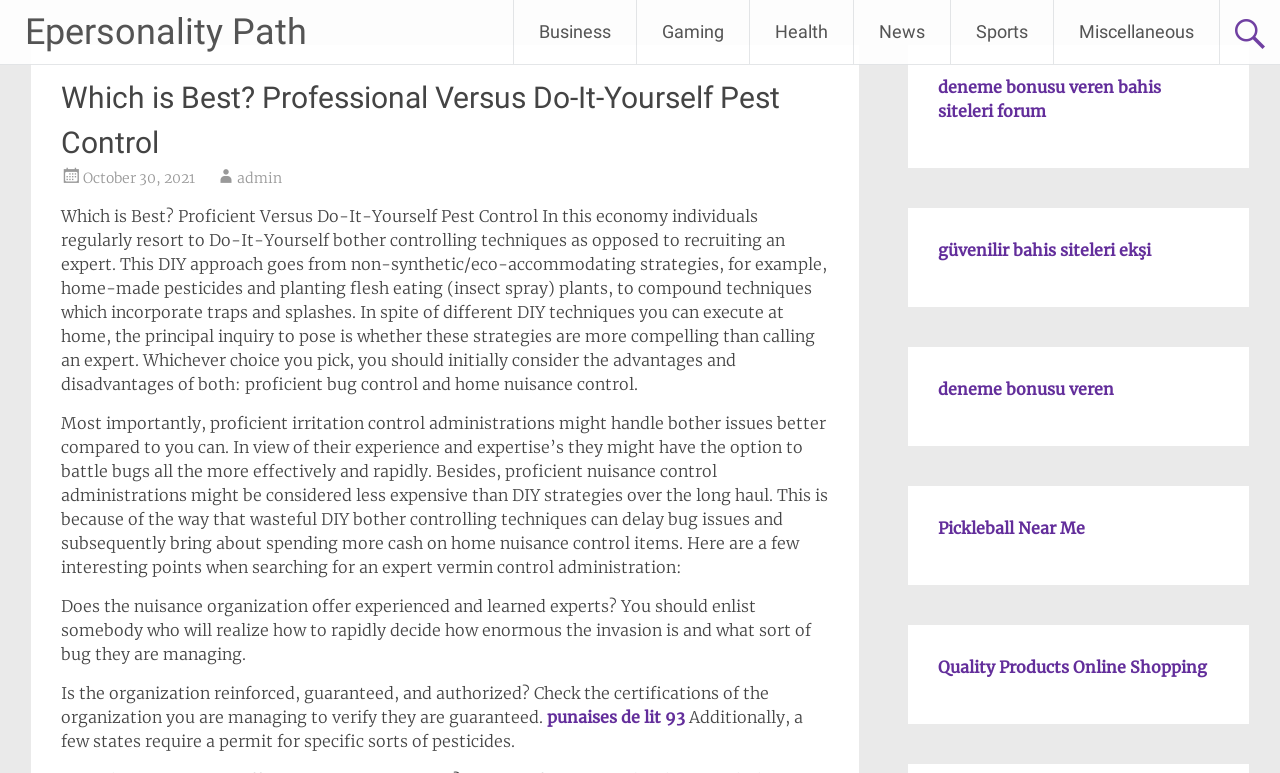Please provide a one-word or short phrase answer to the question:
How many paragraphs are in the main article?

4